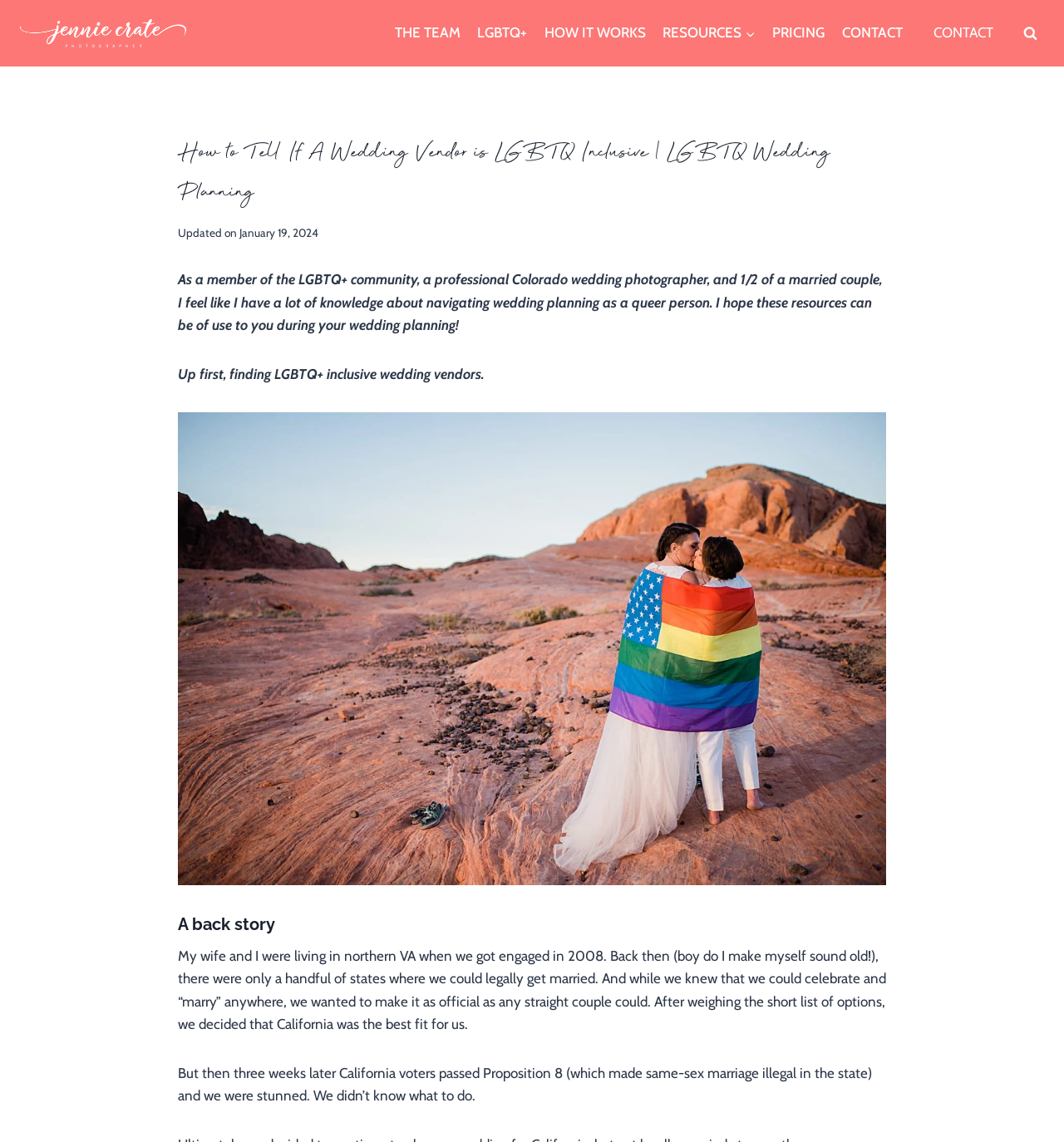Please specify the bounding box coordinates of the area that should be clicked to accomplish the following instruction: "Scroll to the top of the page". The coordinates should consist of four float numbers between 0 and 1, i.e., [left, top, right, bottom].

[0.961, 0.895, 0.977, 0.91]